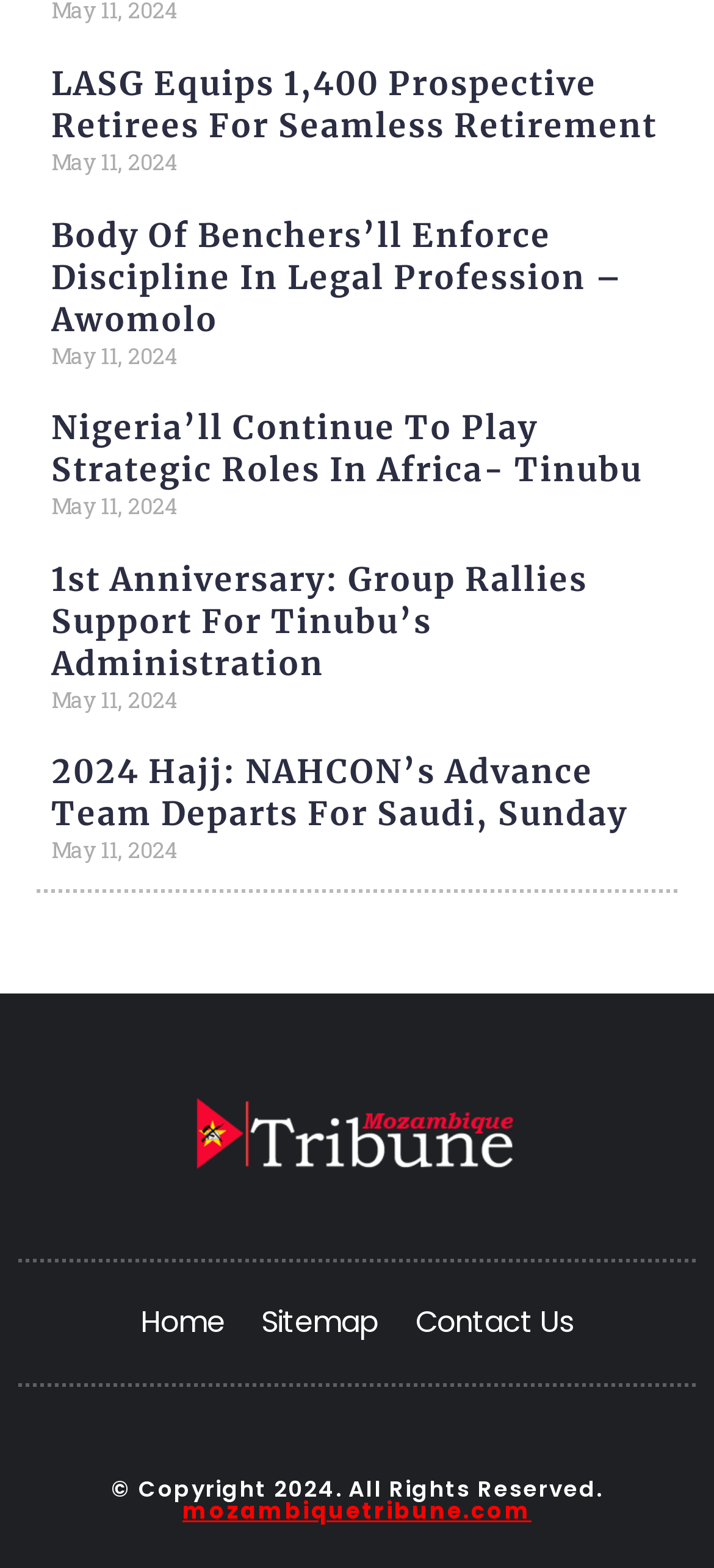How many articles are on this webpage?
Look at the image and respond with a single word or a short phrase.

5